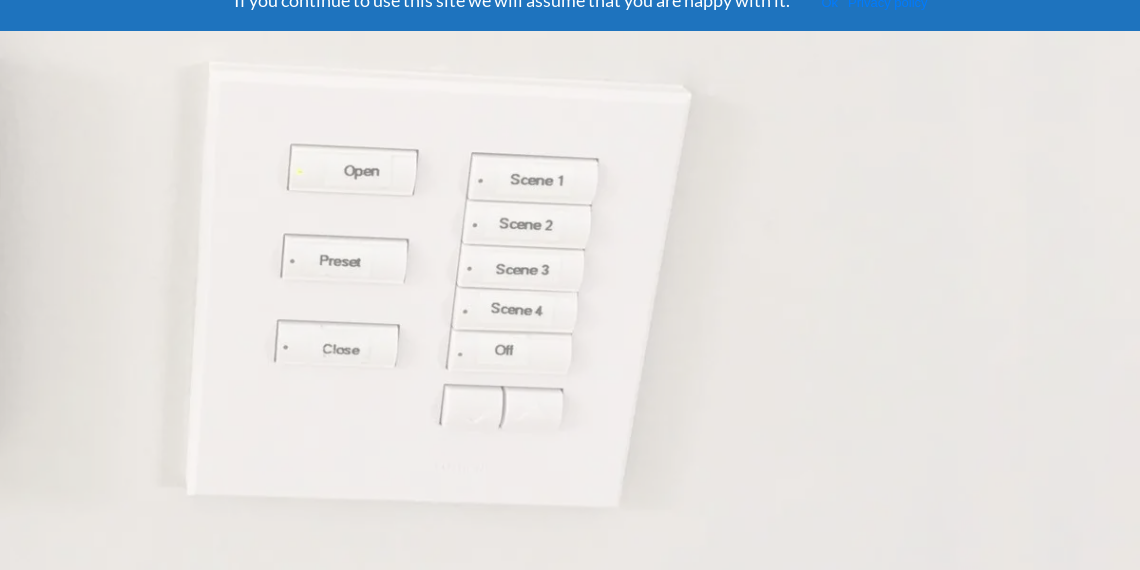What is the purpose of the 'Scene' buttons?
Please answer the question with a detailed response using the information from the screenshot.

The caption implies that the 'Scene' buttons, labeled as 'Scene 1', 'Scene 2', 'Scene 3', and 'Scene 4', allow users to easily control lighting or other settings in their home or business environment.